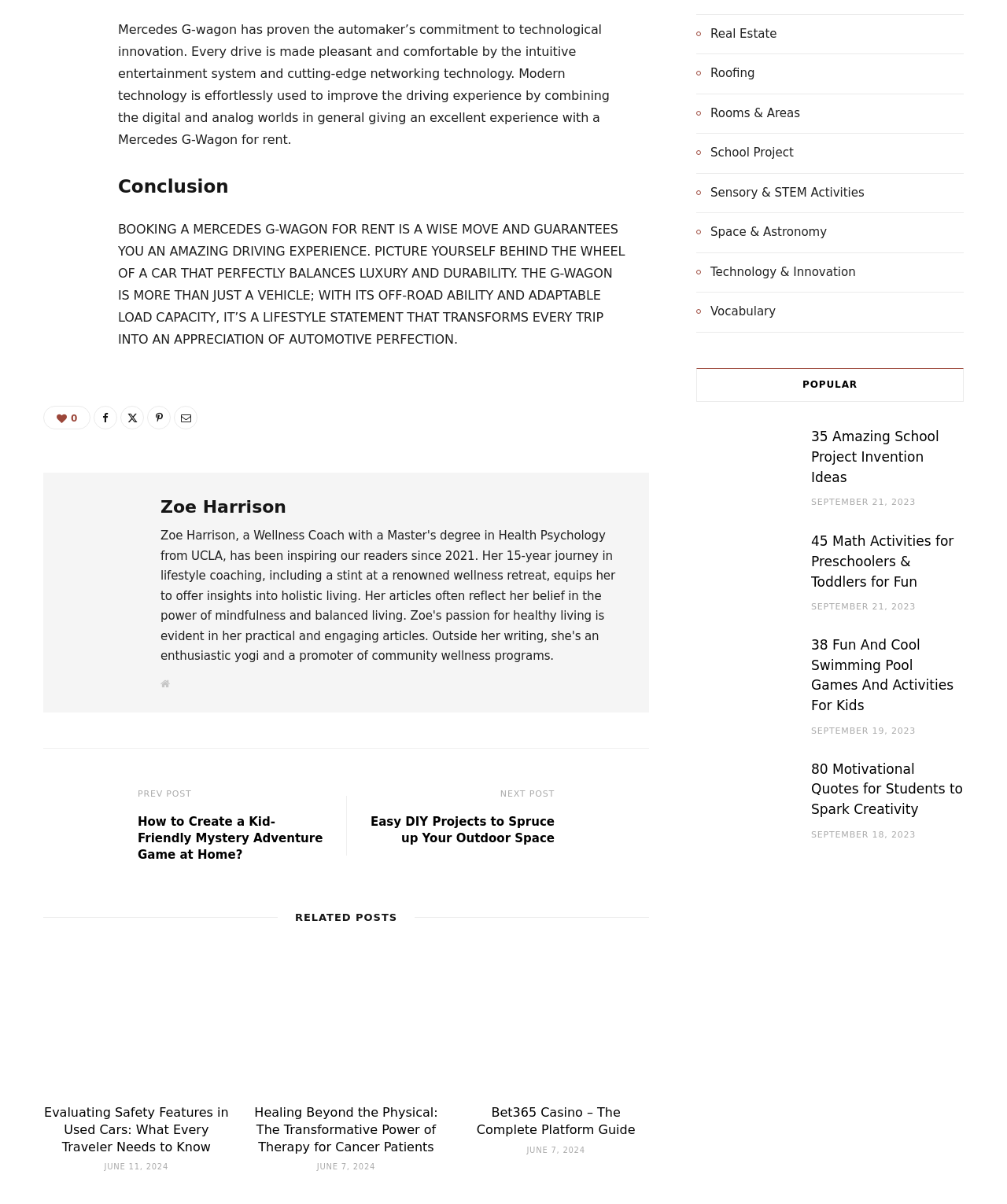Answer the question in a single word or phrase:
What is the topic of the article?

Mercedes G-Wagon